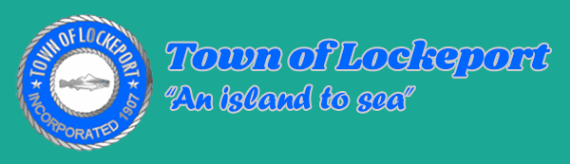Describe the image with as much detail as possible.

This image features the official logo of the Town of Lockeport, showcasing the town's identity with a maritime theme. The logo is prominently displayed in a vibrant blue font that reads "Town of Lockeport," highlighting the town's name in a bold, welcoming style. Below the main title, the town's slogan, "An island to sea," is elegantly presented in a cursive script, evoking a sense of place and community.

Encircling the text is a circular emblem resembling a nautical rope, which adds a distinctly maritime touch, indicative of Lockeport's connection to the sea. The emblem includes a detailed illustration of a fish, reinforcing the town's coastal heritage. The year "Incorporated 1907" is also featured within the emblem, signifying the town's long-standing history and establishment. The background color is a lively turquoise, further enhancing the design's beachy and inviting appeal. Overall, this logo effectively encapsulates the essence of the Town of Lockeport as a vibrant, community-oriented maritime destination.